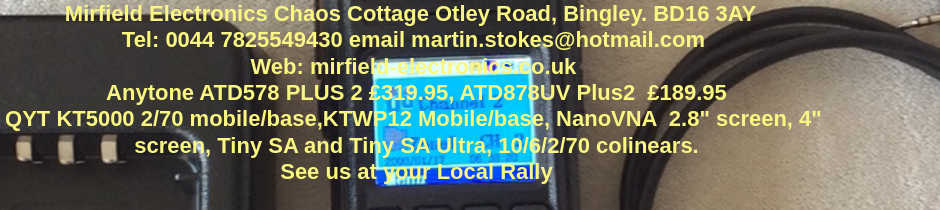Explain in detail what you see in the image.

The image features promotional text from Mirfield Electronics, showcasing a variety of communication equipment and accessories. The text includes contact information for the company, stating: "Mirfield Electronics, Chaos Cottage, Otley Road, Bingley, BD16 3AY," along with phone and email details for inquiries. 

Highlighted products include the Anytone ATD578 PLUS priced at £319.95 and the ATD878UV Plus 2 for £189.95, indicating their functionalities as DMR radios. Additional products mentioned are the QYT KT5000, a 2/70 mobile/base unit, and the KTWP12 mobile/base unit. There is also a mention of the NanoVNA, a network analyzer with a 2.8" screen, and the TinySA and TinySA Ultra spectrum analyzers, noted for their utility in frequency analysis.

The message promotes attendance at local rallies, inviting enthusiasts to connect with the community while exploring these advanced electronic devices. The text is visually supported by a sleek design, ensuring easy readability and accessibility for customers seeking quality radio communication solutions.